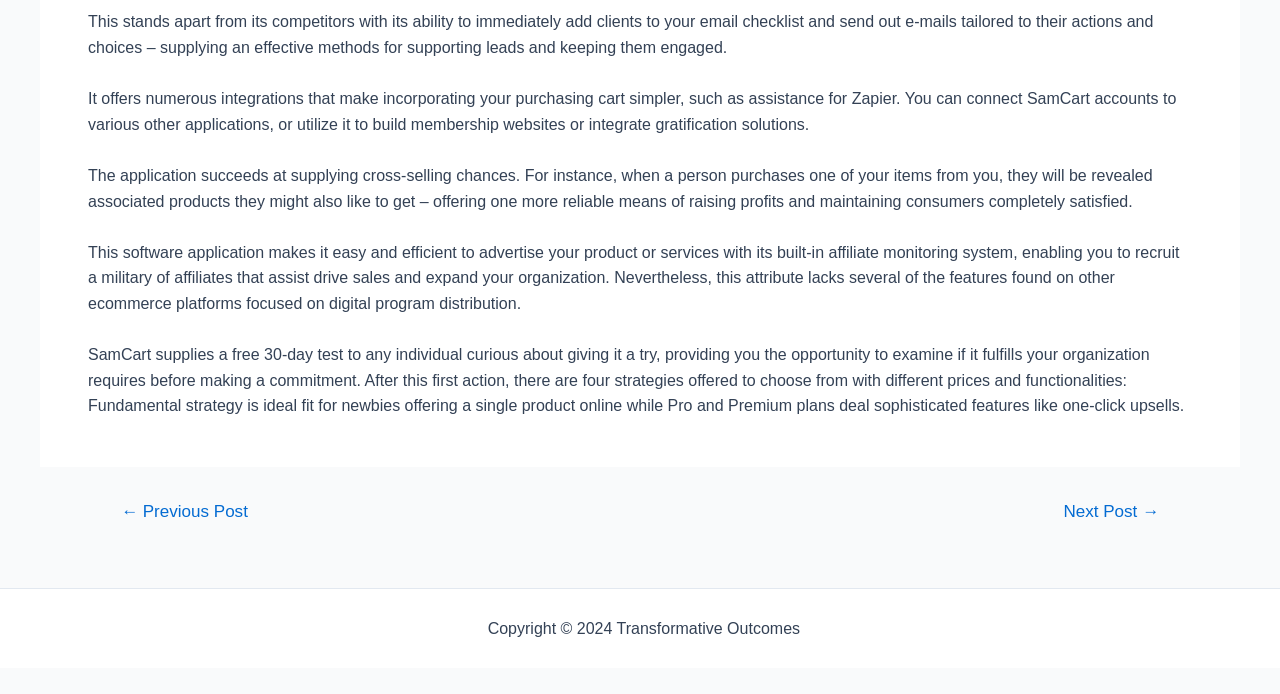Give a one-word or short phrase answer to this question: 
What is the purpose of the affiliate monitoring system?

Recruit affiliates